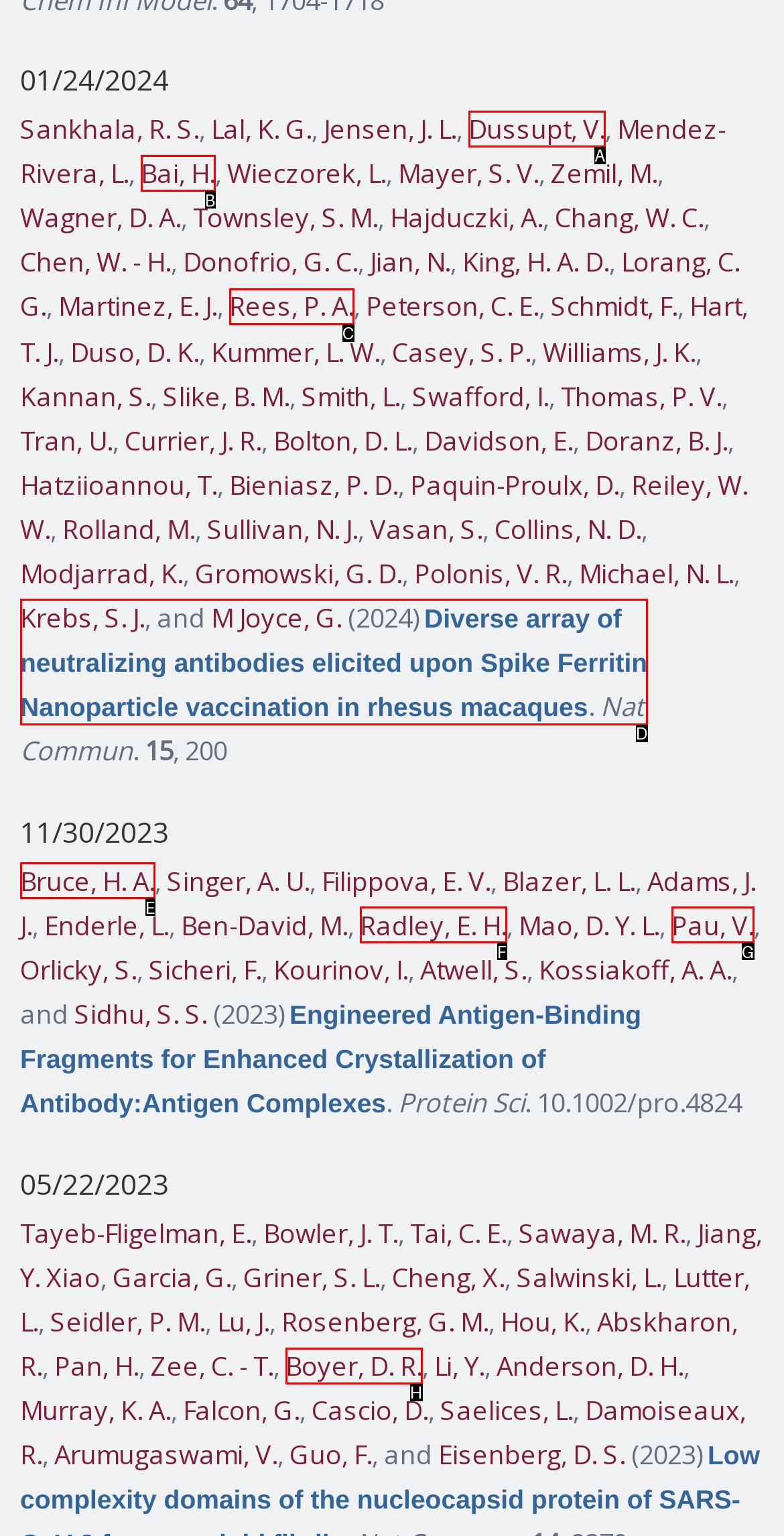Given the instruction: View the article 'Diverse array of neutralizing antibodies elicited upon Spike Ferritin Nanoparticle vaccination in rhesus macaques', which HTML element should you click on?
Answer with the letter that corresponds to the correct option from the choices available.

D